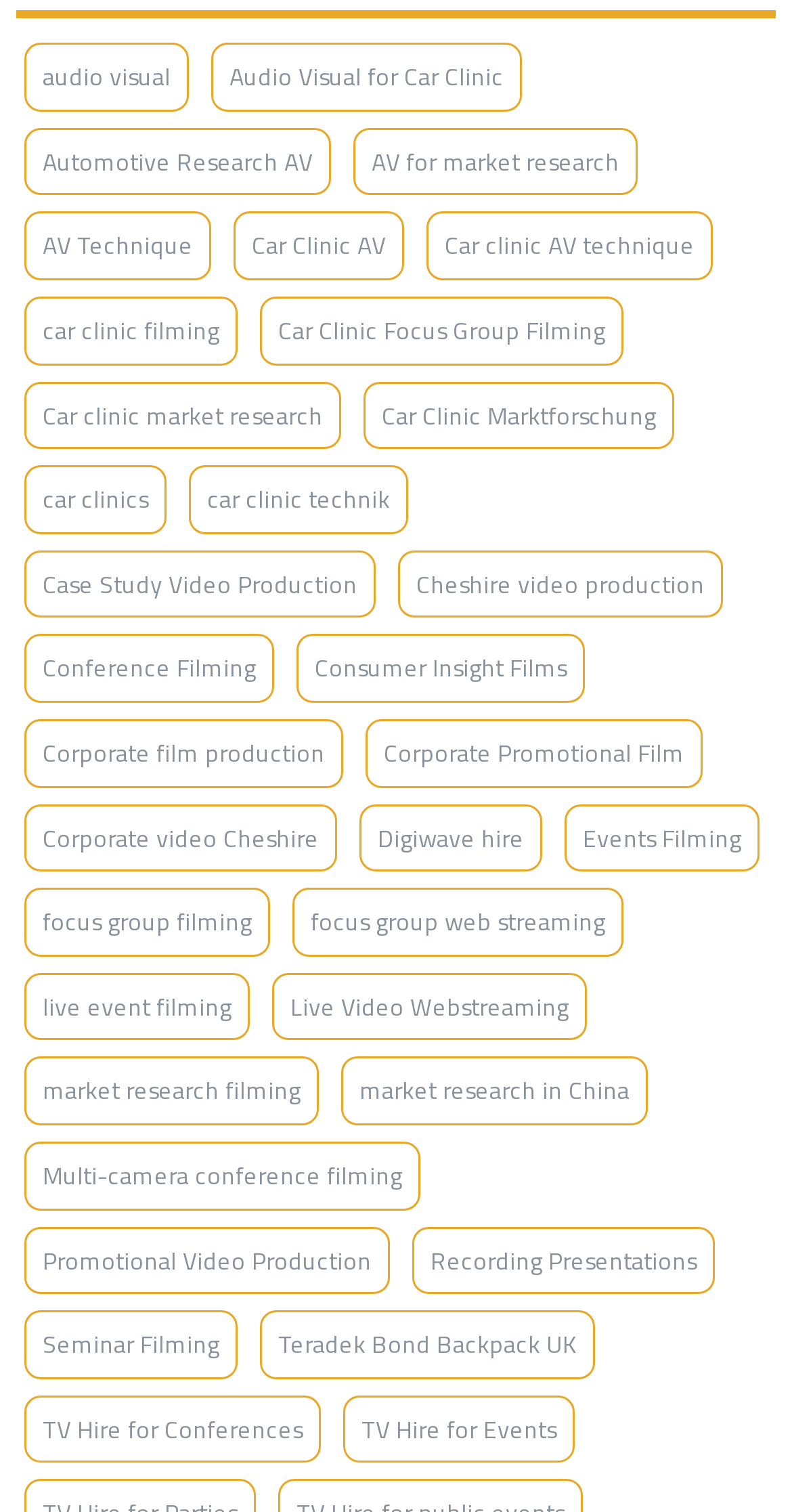Specify the bounding box coordinates of the element's area that should be clicked to execute the given instruction: "Explore 'Car Clinic AV technique'". The coordinates should be four float numbers between 0 and 1, i.e., [left, top, right, bottom].

[0.538, 0.14, 0.9, 0.185]